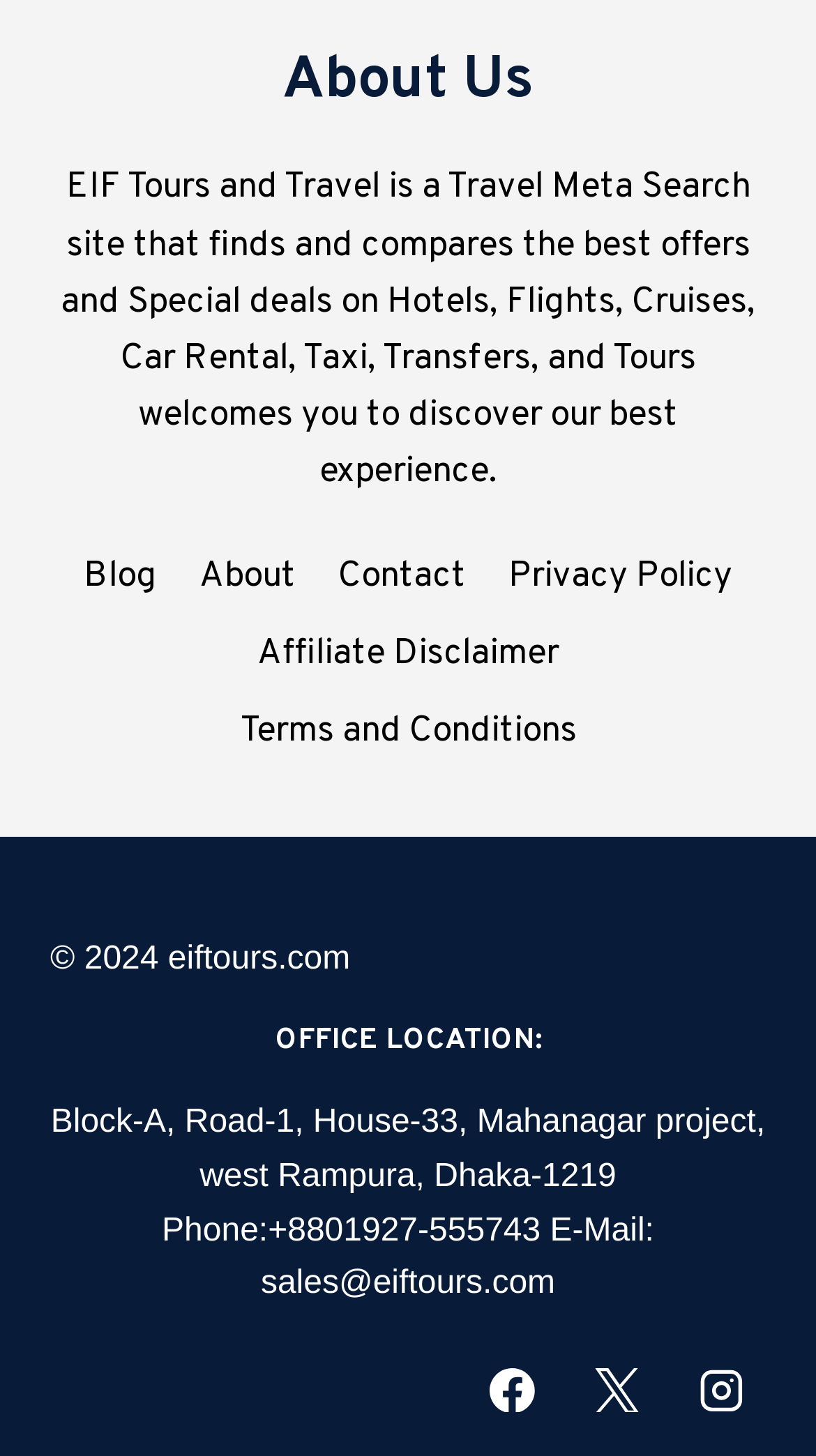Ascertain the bounding box coordinates for the UI element detailed here: "Terms and Conditions". The coordinates should be provided as [left, top, right, bottom] with each value being a float between 0 and 1.

[0.267, 0.478, 0.733, 0.531]